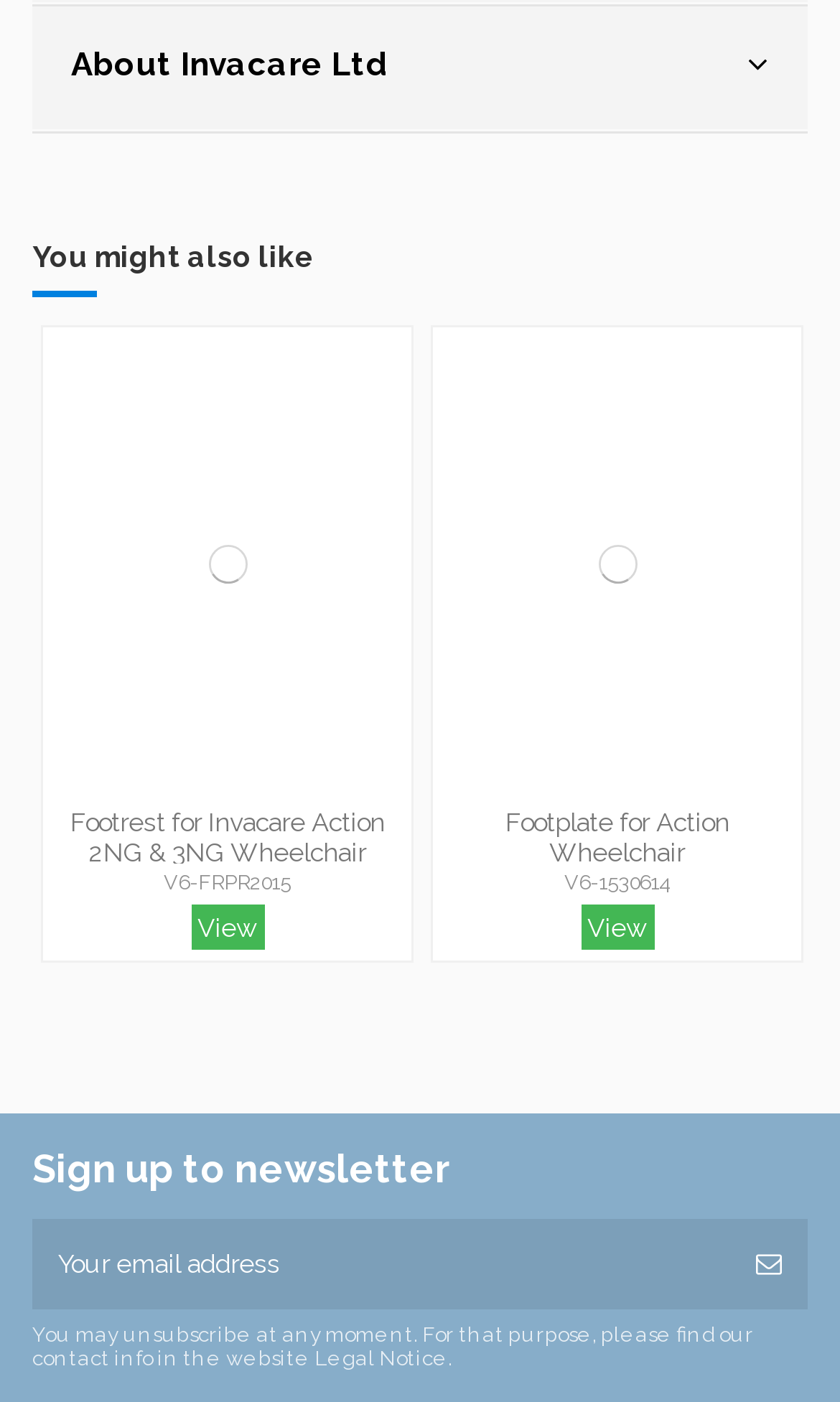Find the bounding box coordinates of the area to click in order to follow the instruction: "View the 'Footrest for Invacare Action 2NG & 3NG Wheelchair'".

[0.054, 0.236, 0.487, 0.57]